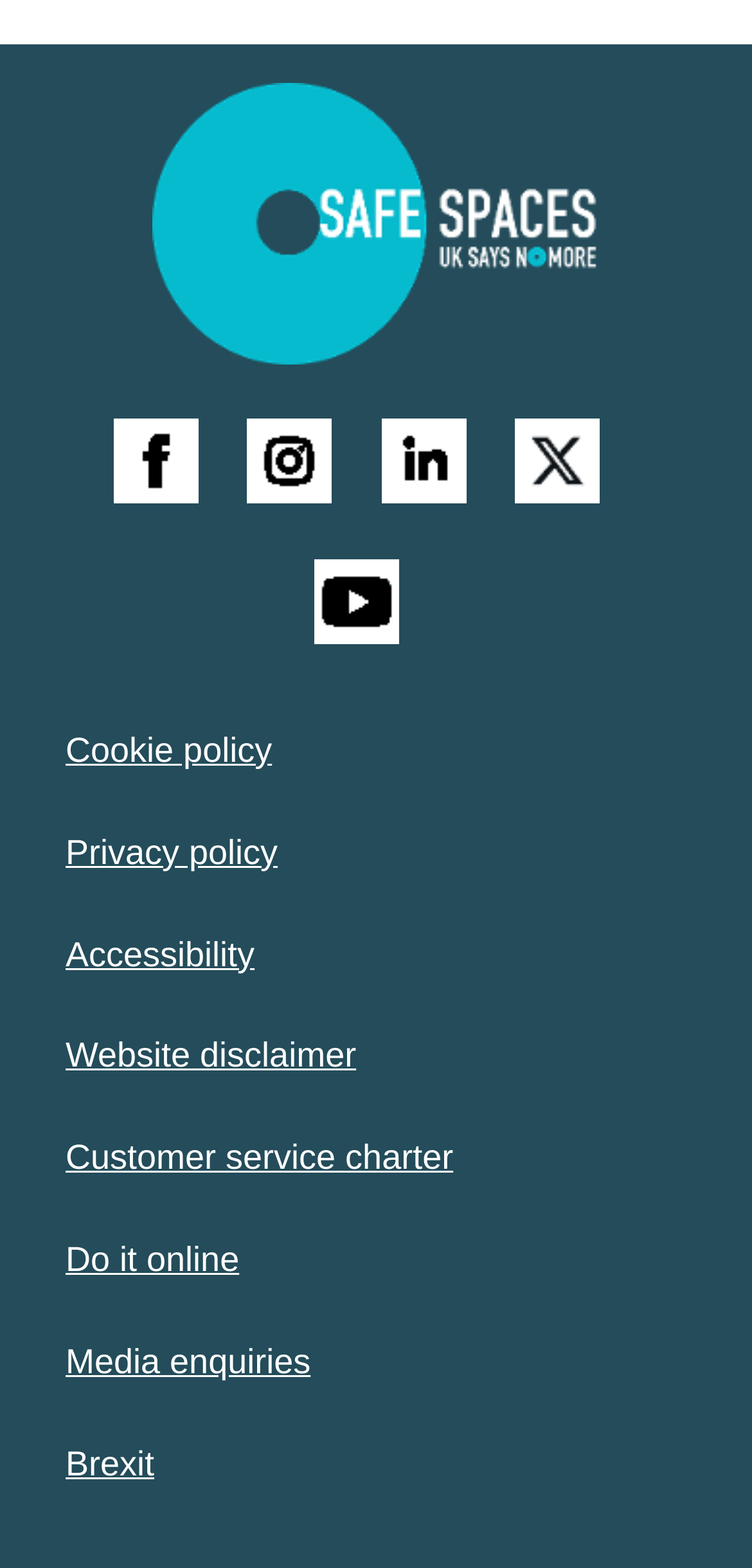Please identify the bounding box coordinates of the area that needs to be clicked to fulfill the following instruction: "View Great Yarmouth Borough Council's YouTube channel."

[0.418, 0.357, 0.531, 0.422]